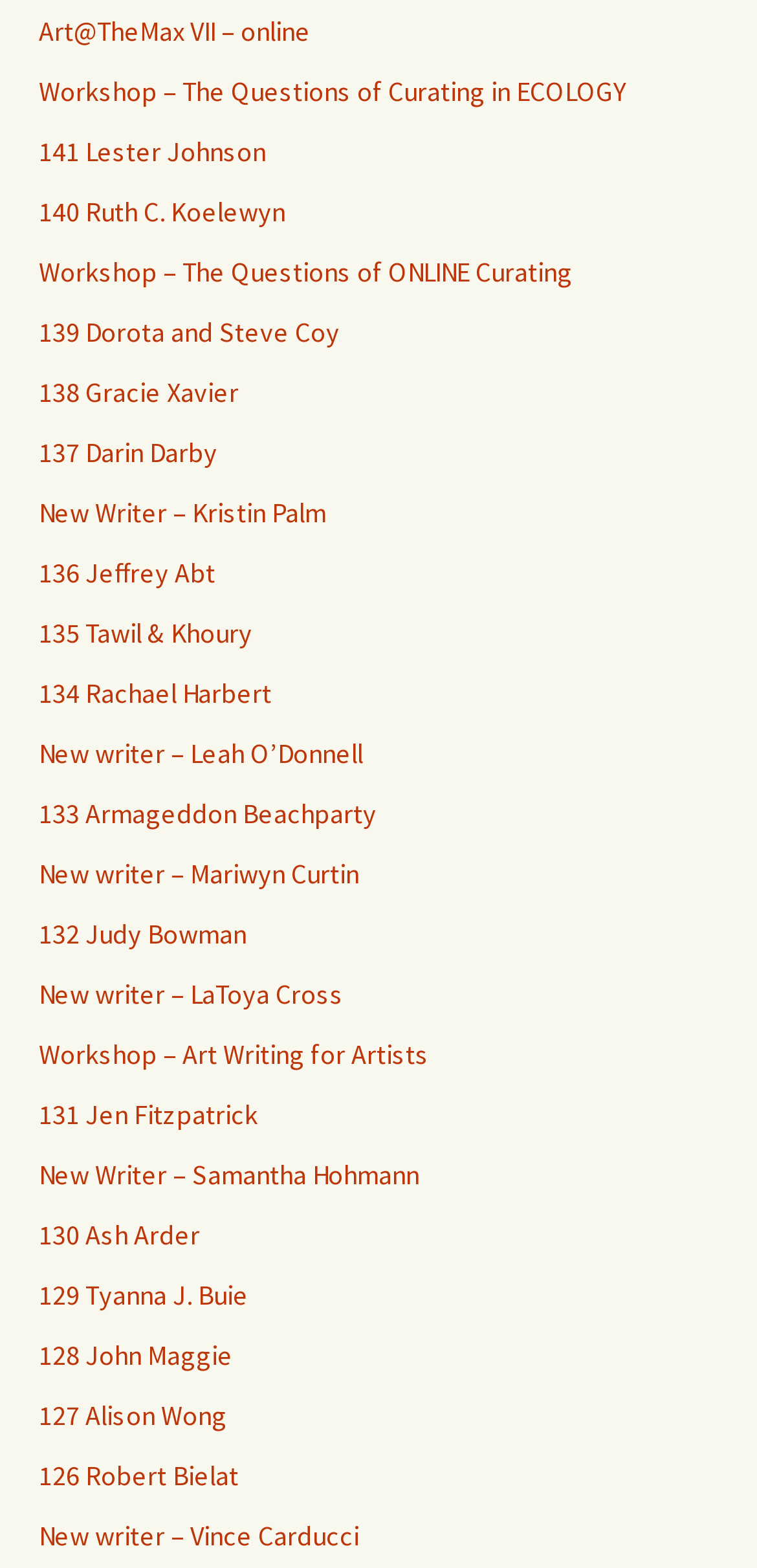Provide a short answer to the following question with just one word or phrase: What is the common theme among the links 'New Writer – Kristin Palm', 'New writer – Leah O’Donnell', and 'New writer – Mariwyn Curtin'?

New writers